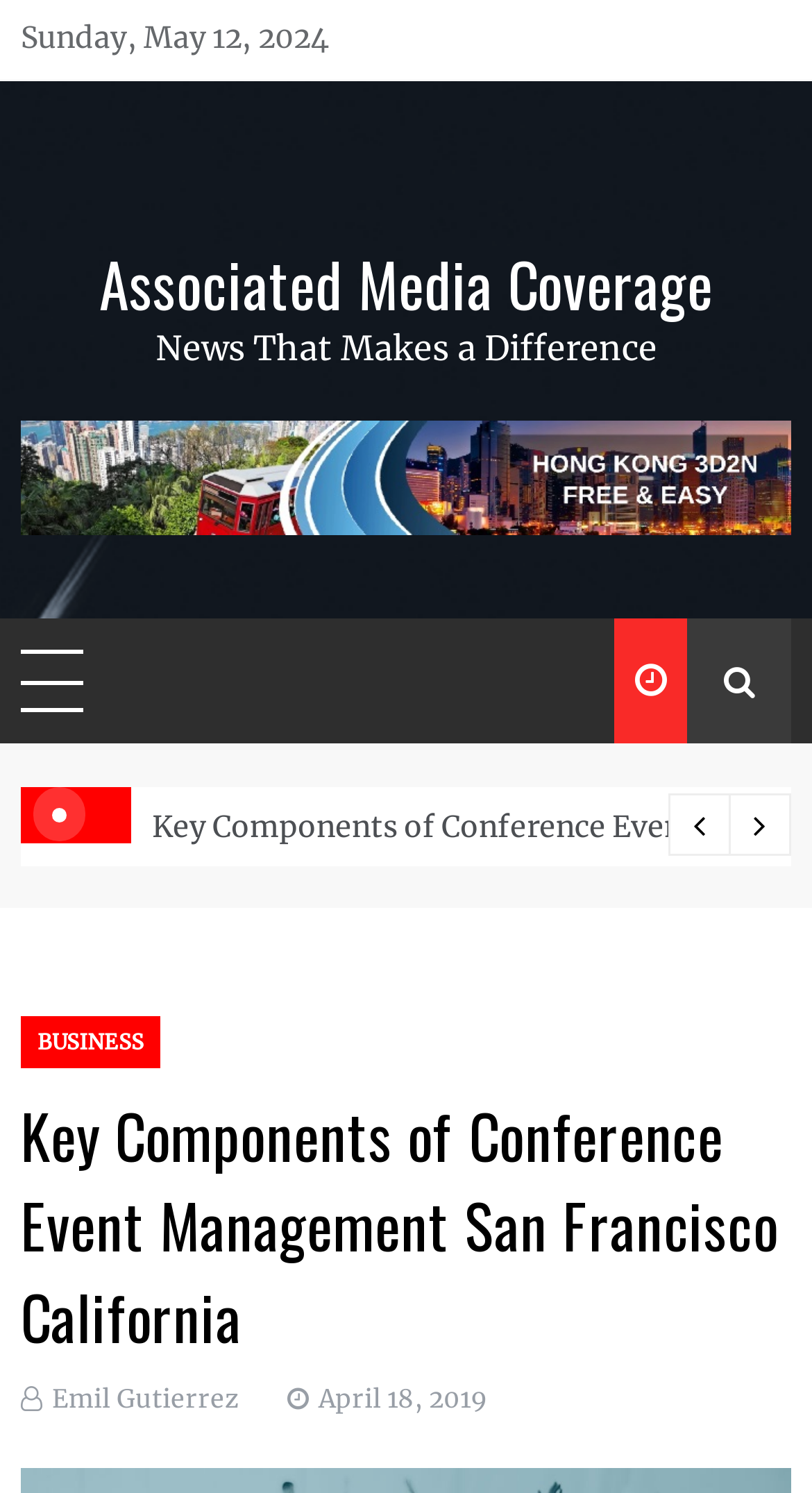Please find the bounding box coordinates of the element that must be clicked to perform the given instruction: "Check the time of the post". The coordinates should be four float numbers from 0 to 1, i.e., [left, top, right, bottom].

[0.392, 0.927, 0.6, 0.948]